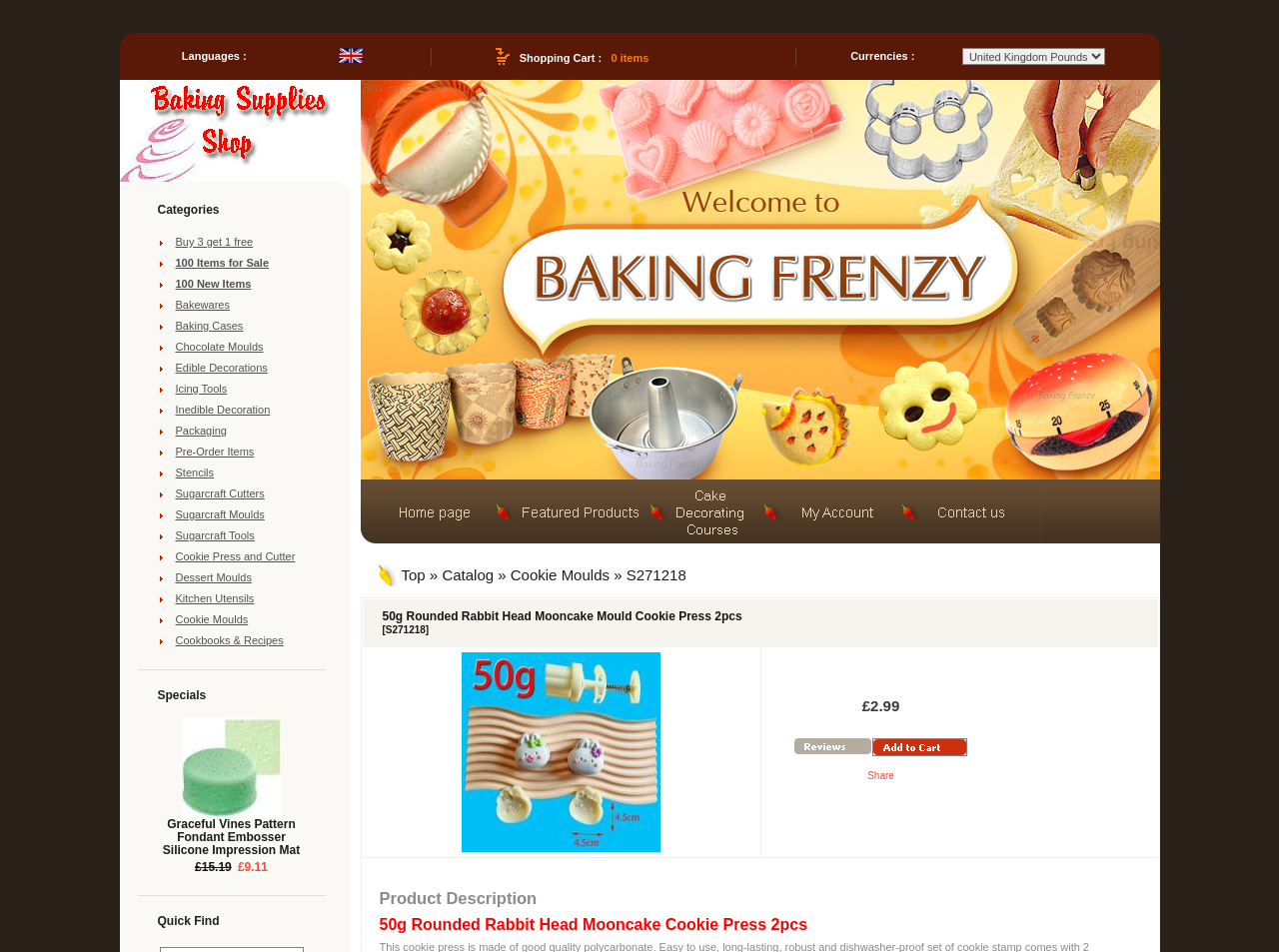Please provide a comprehensive answer to the question below using the information from the image: What is the category of 'Cookie Press and Cutter'?

I found the category of 'Cookie Press and Cutter' by looking at the categories list on the left side of the webpage, which shows 'Cookie Press and Cutter' under the 'Bakewares' category.